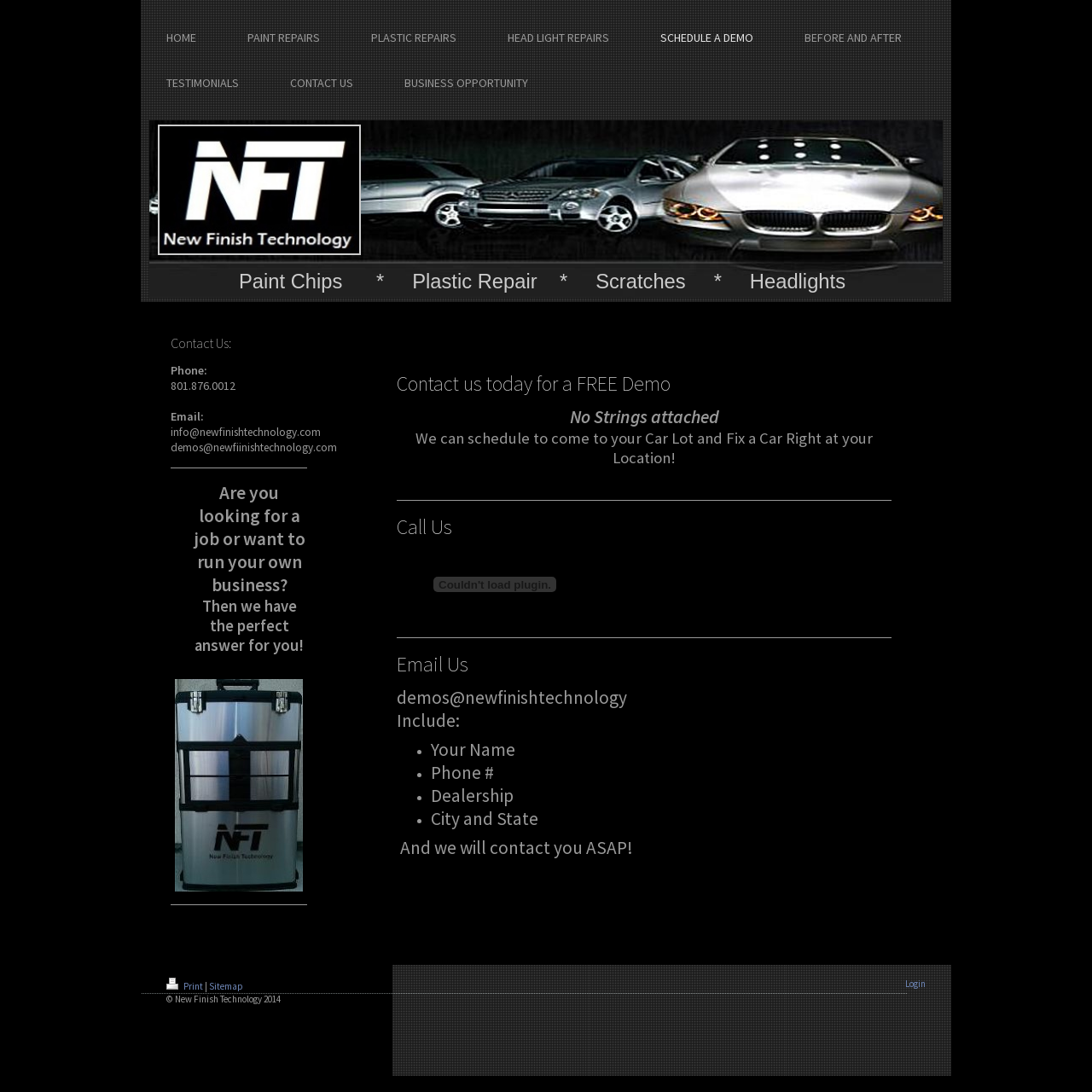Reply to the question below using a single word or brief phrase:
What information is required to email the company?

Name, phone, dealership, city and state